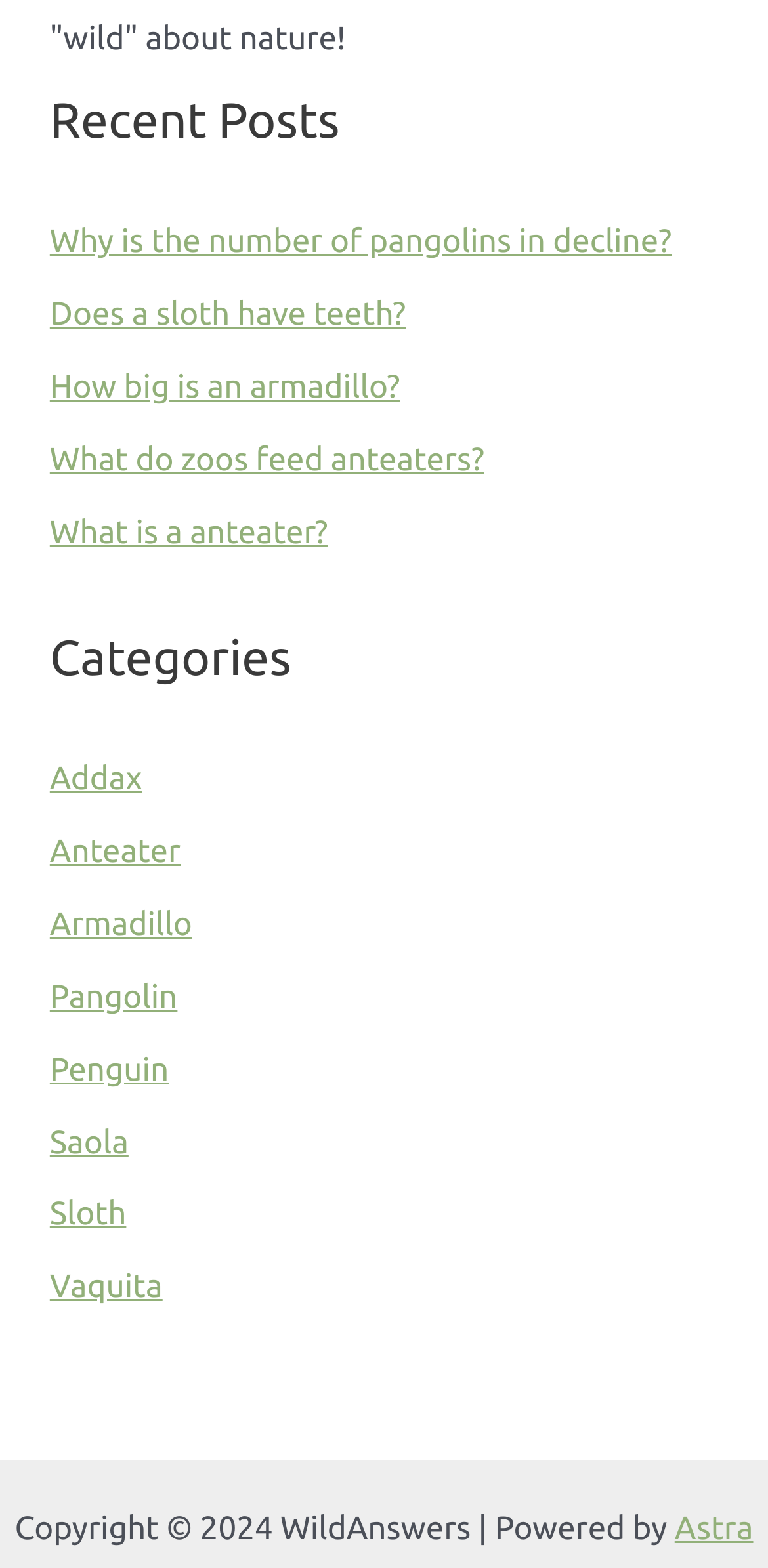What is the first question link on the webpage?
Give a single word or phrase as your answer by examining the image.

Why is the number of pangolins in decline?